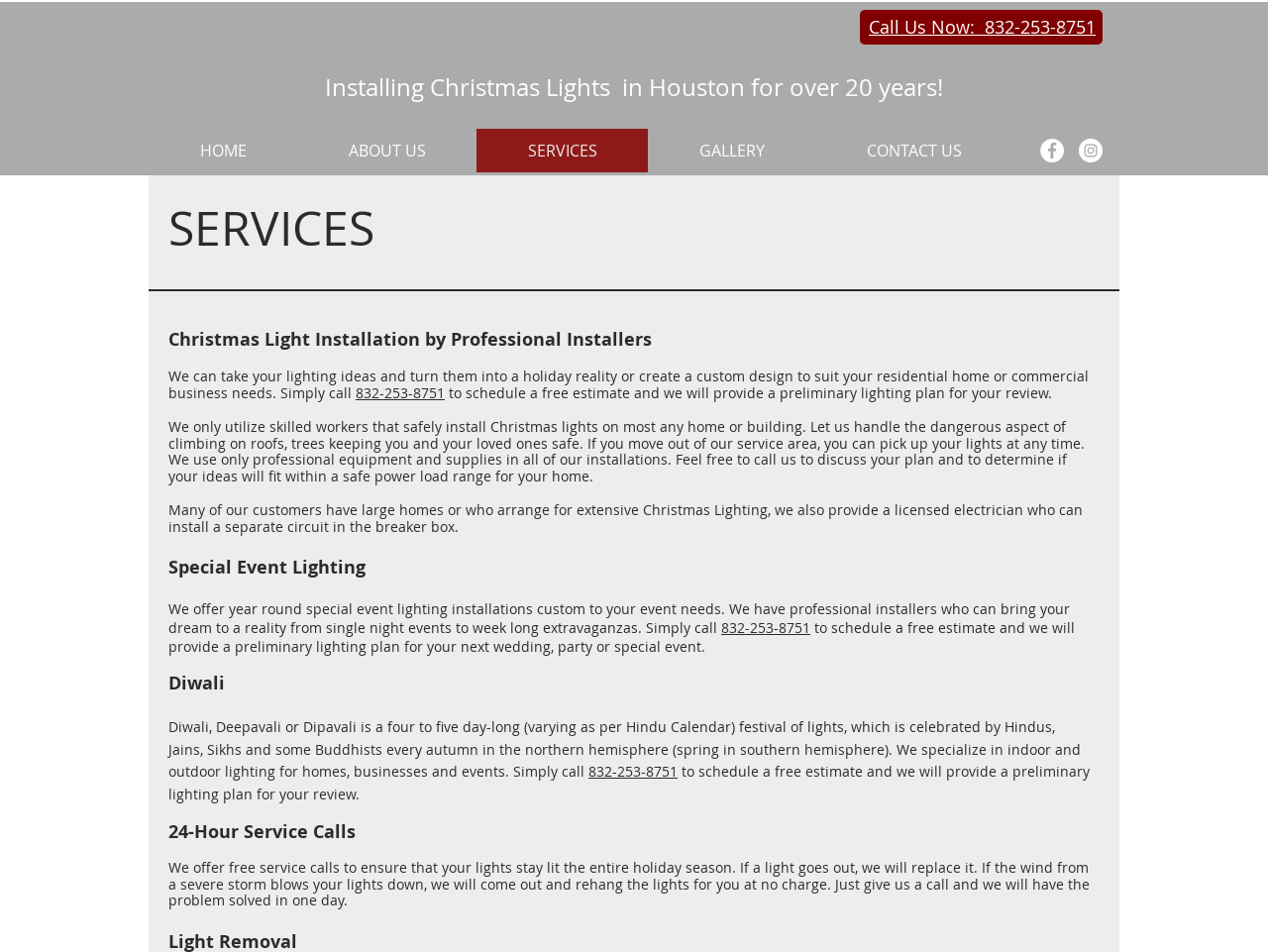Pinpoint the bounding box coordinates of the element you need to click to execute the following instruction: "Call the company". The bounding box should be represented by four float numbers between 0 and 1, in the format [left, top, right, bottom].

[0.685, 0.016, 0.864, 0.041]